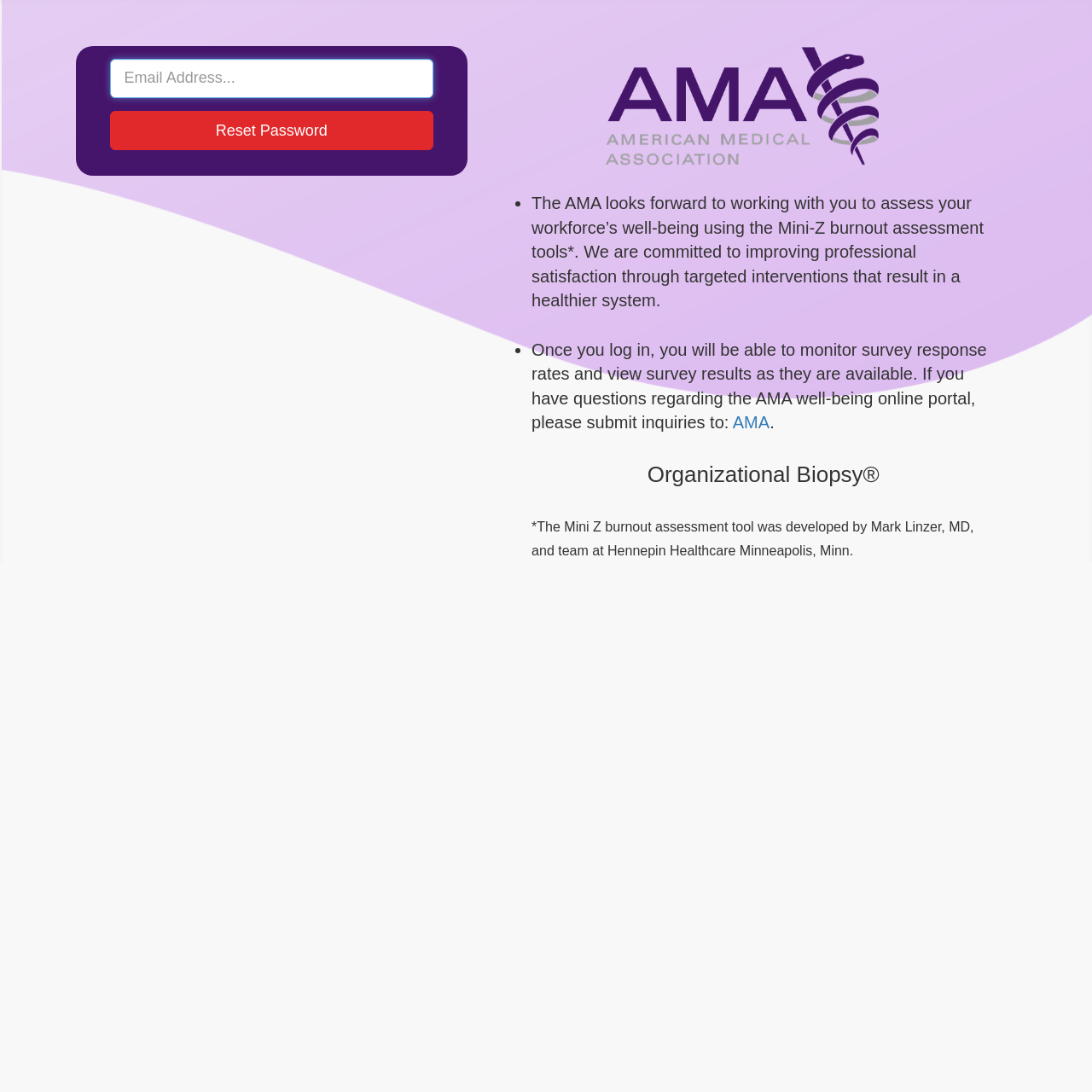Provide a short, one-word or phrase answer to the question below:
Who developed the Mini Z burnout assessment tool?

Mark Linzer, MD, and team